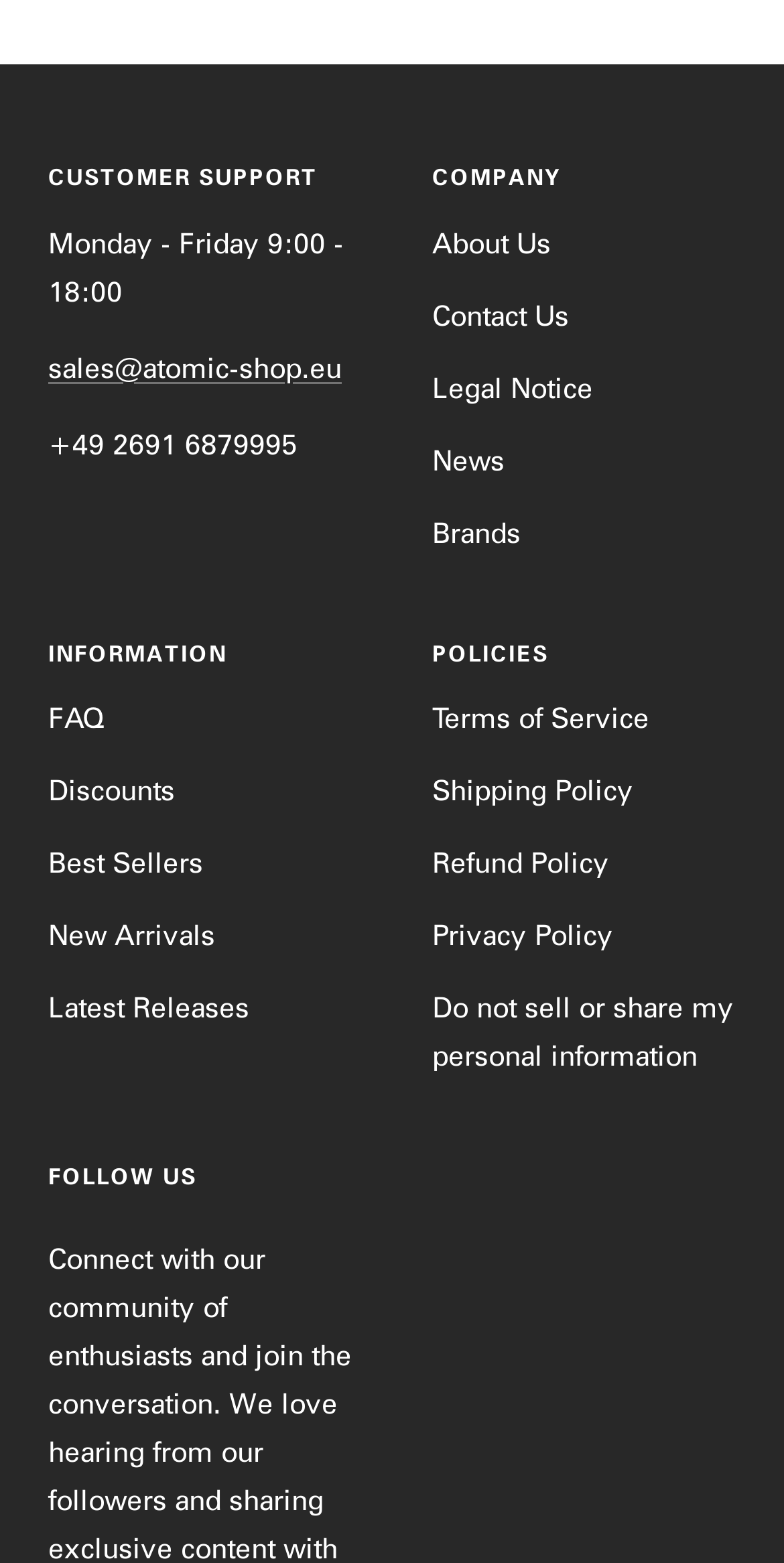Provide the bounding box coordinates of the section that needs to be clicked to accomplish the following instruction: "Contact the customer support via email."

[0.062, 0.222, 0.436, 0.246]